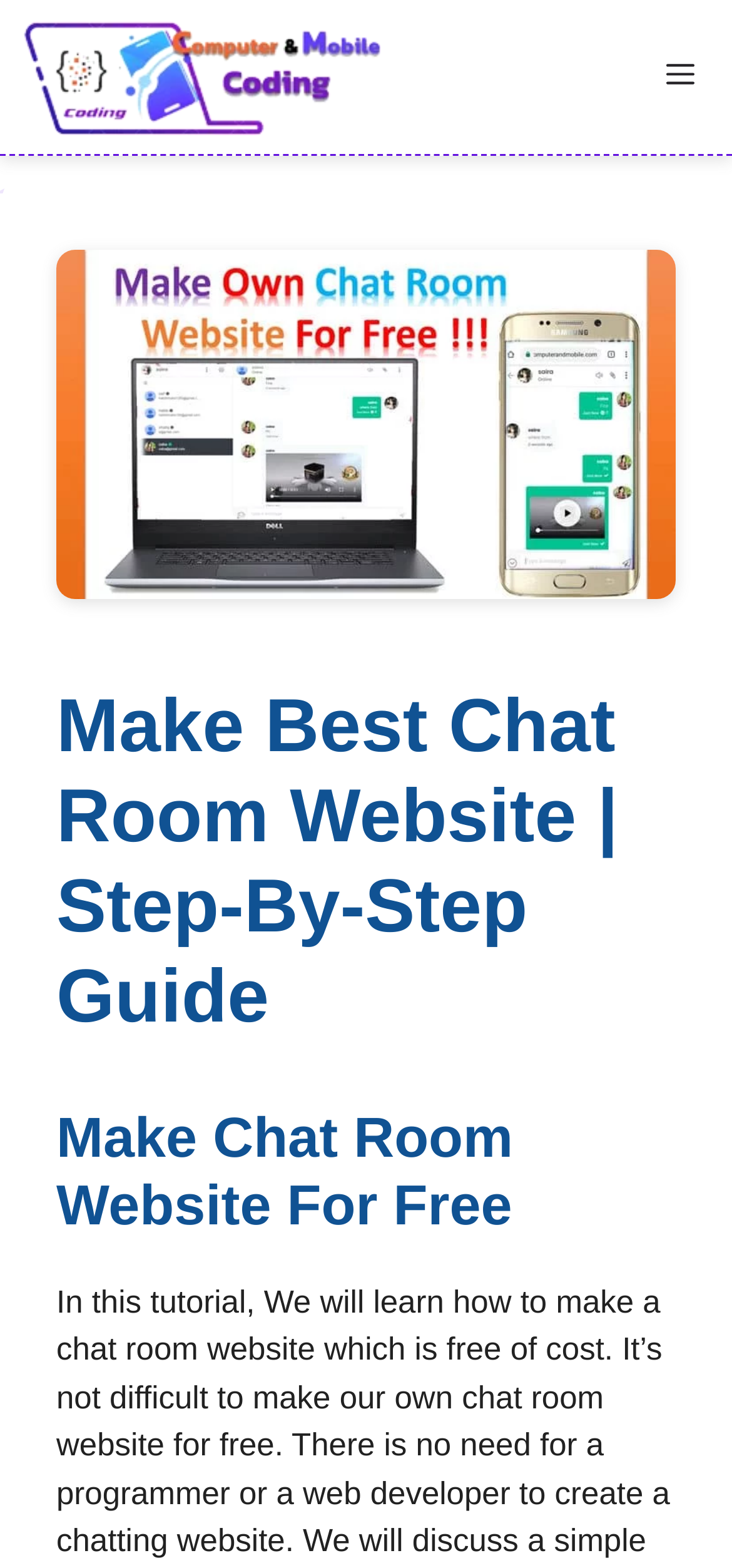Using the provided element description, identify the bounding box coordinates as (top-left x, top-left y, bottom-right x, bottom-right y). Ensure all values are between 0 and 1. Description: Menu

[0.874, 0.0, 1.0, 0.098]